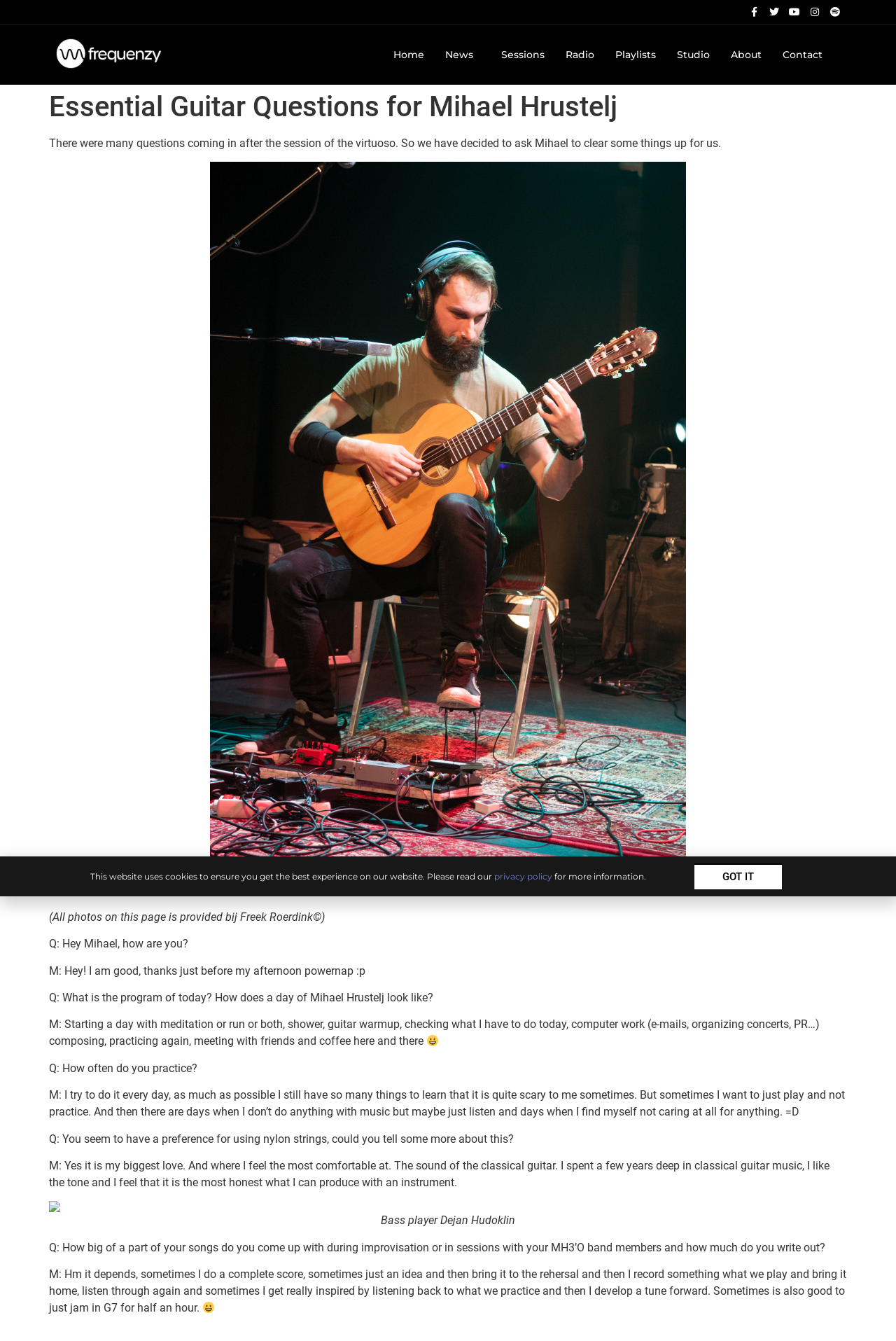What is the name of the virtuoso in the session? Analyze the screenshot and reply with just one word or a short phrase.

Mihael Hrustelj